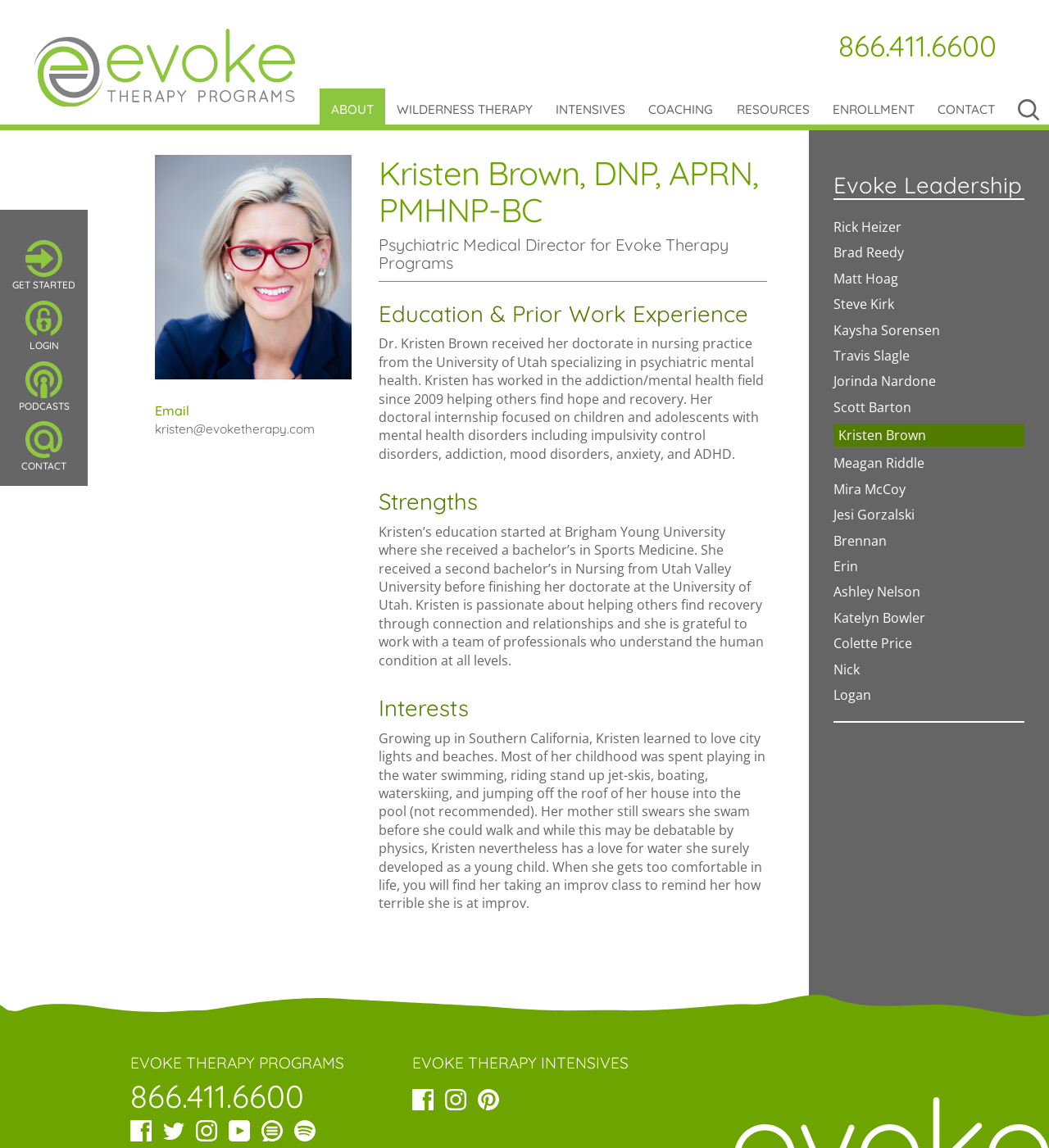Describe every aspect of the webpage comprehensively.

This webpage is about Kristen Brown, a Psychiatric Medical Director for Evoke Therapy Programs. At the top left corner, there is a link to go back to the home page, accompanied by a small image. On the top right corner, there is a phone number link "866.411.6600" and a series of links to different pages, including "ABOUT", "WILDERNESS THERAPY", "INTENSIVES", "COACHING", "RESOURCES", "ENROLLMENT", and "CONTACT". 

Below the top navigation bar, there are two columns of content. The left column has a heading "Kristen Brown" and a subheading "Psychiatric Medical Director for Evoke Therapy Programs". Below the heading, there is a paragraph describing Kristen's education and work experience in the addiction/mental health field. The paragraph is followed by sections on "Strengths", "Interests", and "Education & Prior Work Experience", each with a brief description.

The right column has a complementary section with a series of links to different team members, including "Evoke Leadership" and several individual names. 

At the bottom of the page, there are three sections: "EVOKE THERAPY PROGRAMS", "EVOKE THERAPY INTENSIVES", and a series of social media links, including Facebook, Twitter, Instagram, YouTube, Blog, and Spotify. Each section has a heading and a series of links or icons.